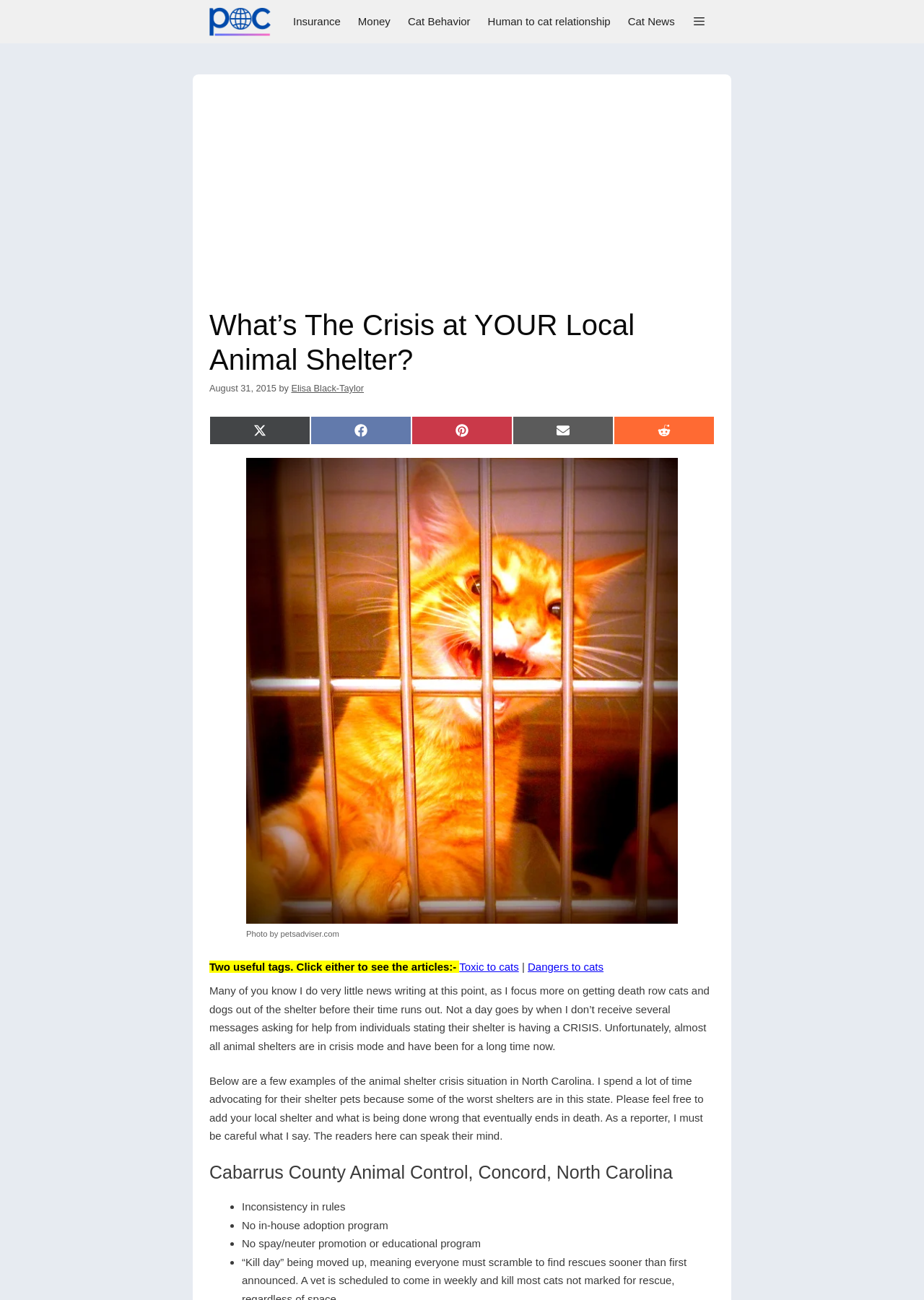What is the author of the article? Refer to the image and provide a one-word or short phrase answer.

Elisa Black-Taylor